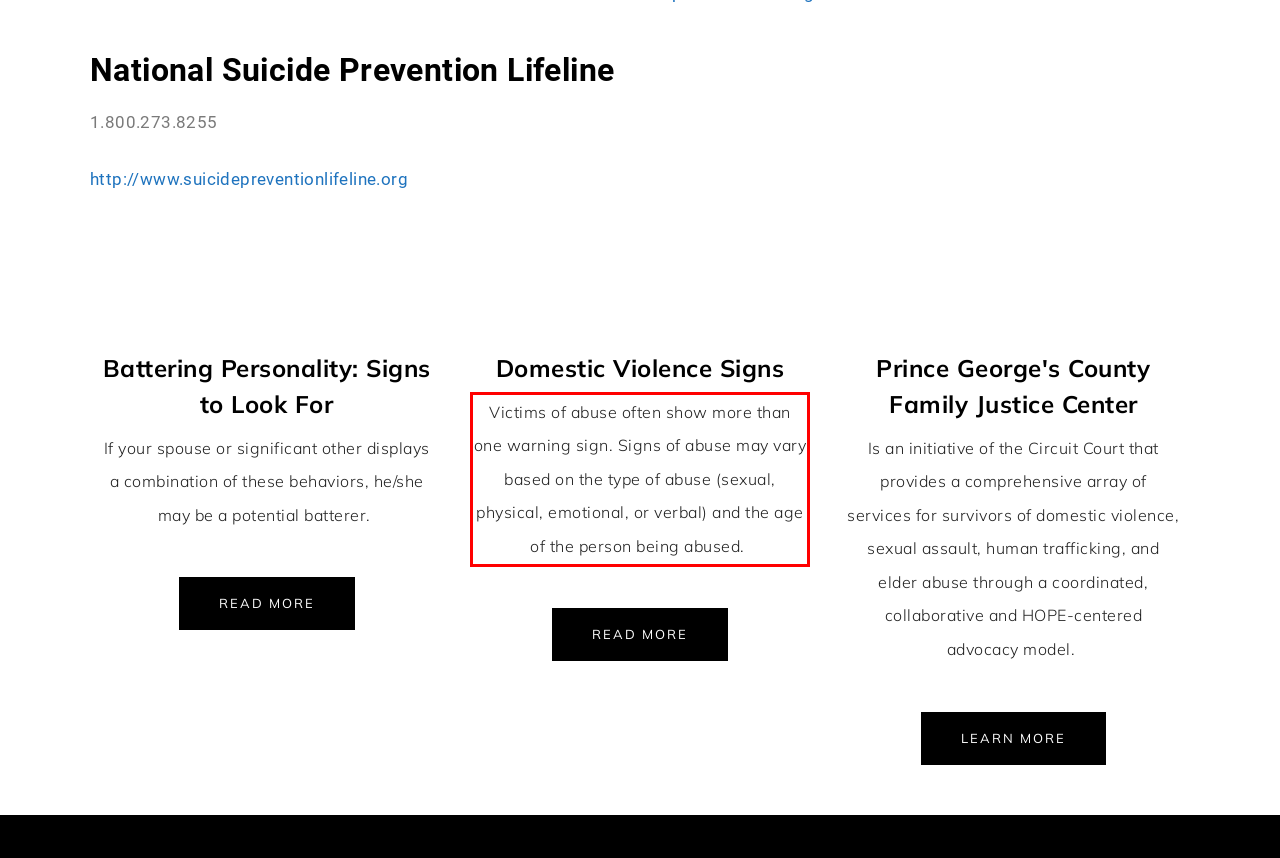Given the screenshot of a webpage, identify the red rectangle bounding box and recognize the text content inside it, generating the extracted text.

Victims of abuse often show more than one warning sign. Signs of abuse may vary based on the type of abuse (sexual, physical, emotional, or verbal) and the age of the person being abused.